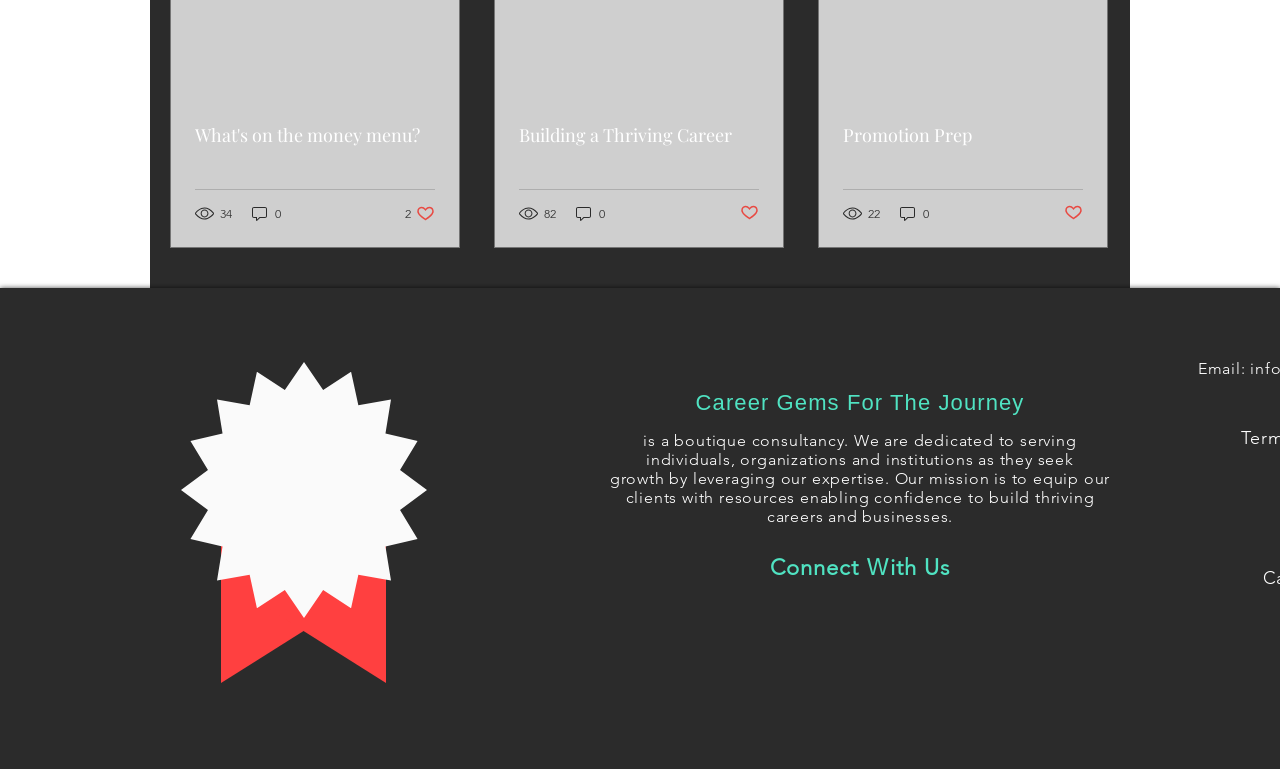Please identify the bounding box coordinates of the region to click in order to complete the given instruction: "View post details". The coordinates should be four float numbers between 0 and 1, i.e., [left, top, right, bottom].

[0.152, 0.16, 0.34, 0.191]